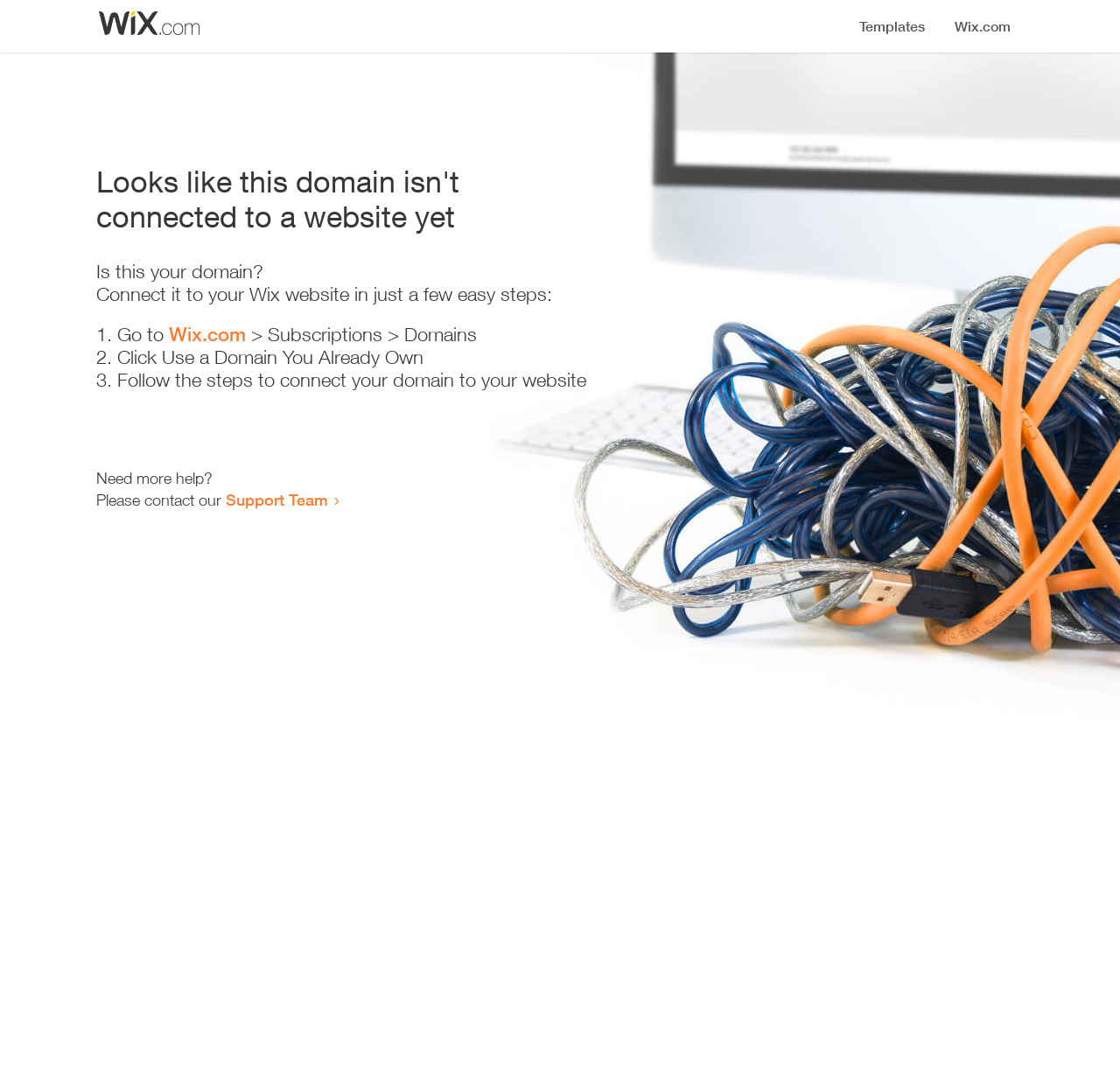From the details in the image, provide a thorough response to the question: What is the purpose of the webpage?

The webpage appears to be guiding the user through the process of connecting their domain to a website, providing step-by-step instructions and support options, indicating that its purpose is to assist with domain connection.